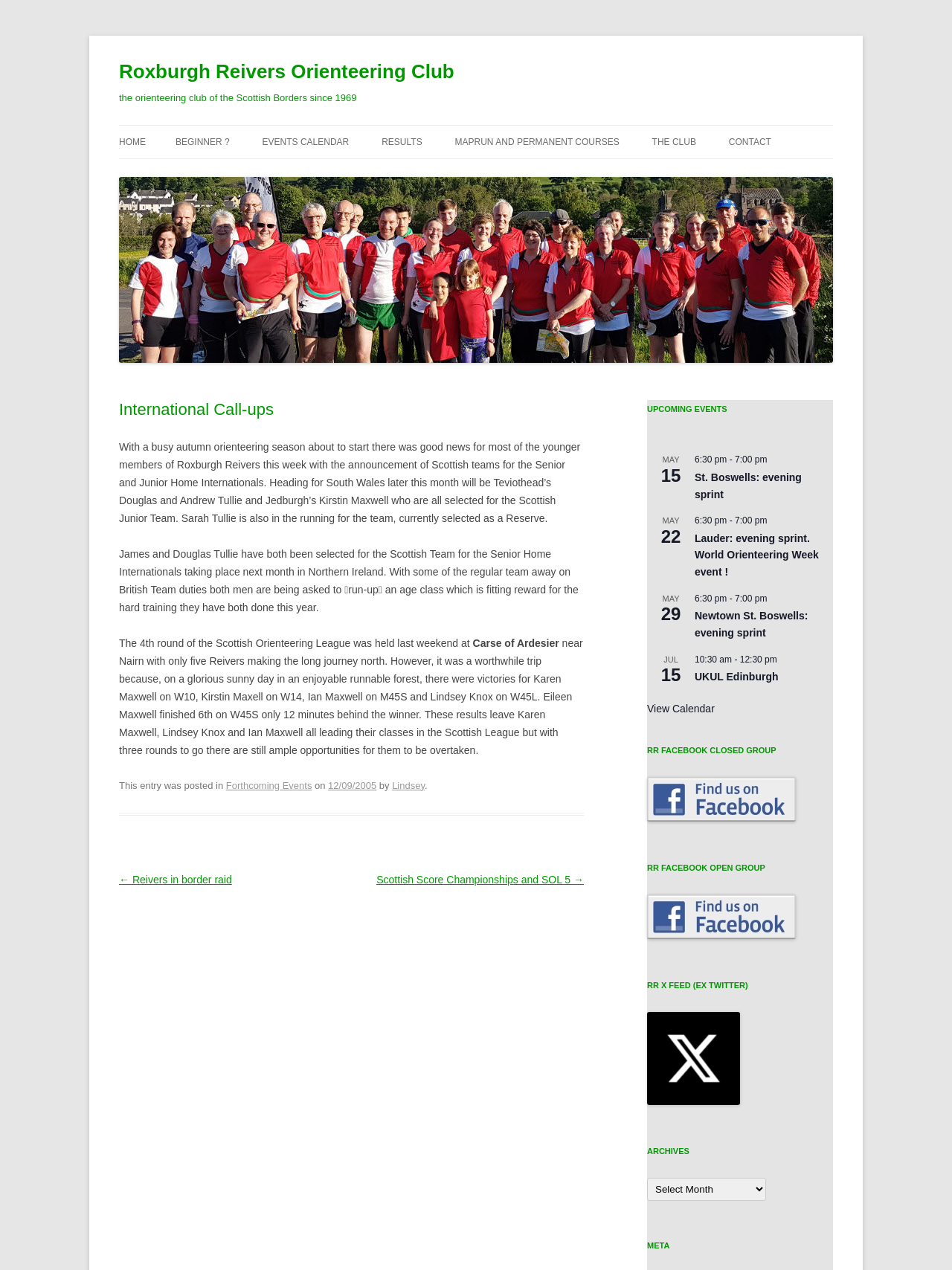How many links are there in the navigation menu?
Can you give a detailed and elaborate answer to the question?

I counted the number of links in the navigation menu, which includes HOME, BEGINNER?, EVENTS CALENDAR, RESULTS, ROUTEGADGET, MAPRUN AND PERMANENT COURSES, THE CLUB, ABOUT US, CLUB COLOURS, MEMBERSHIP, MISCELLANEOUS, PRIVACY POLICY, and CONTACT.